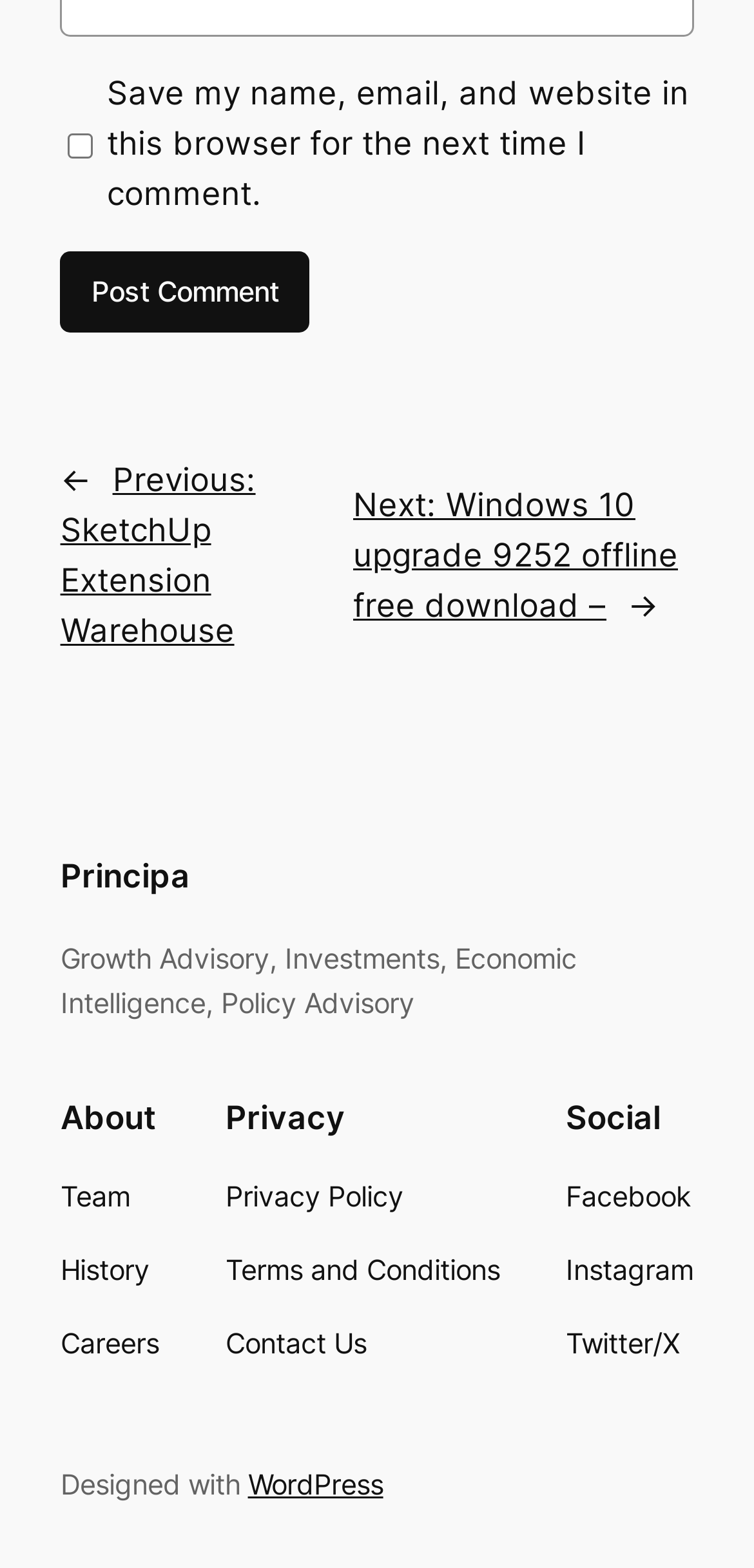Please provide a detailed answer to the question below based on the screenshot: 
What is the purpose of the checkbox?

The checkbox with the label 'Save my name, email, and website in this browser for the next time I comment' is likely used to save the user's comment information for future comments, making it easier for them to comment on the webpage.